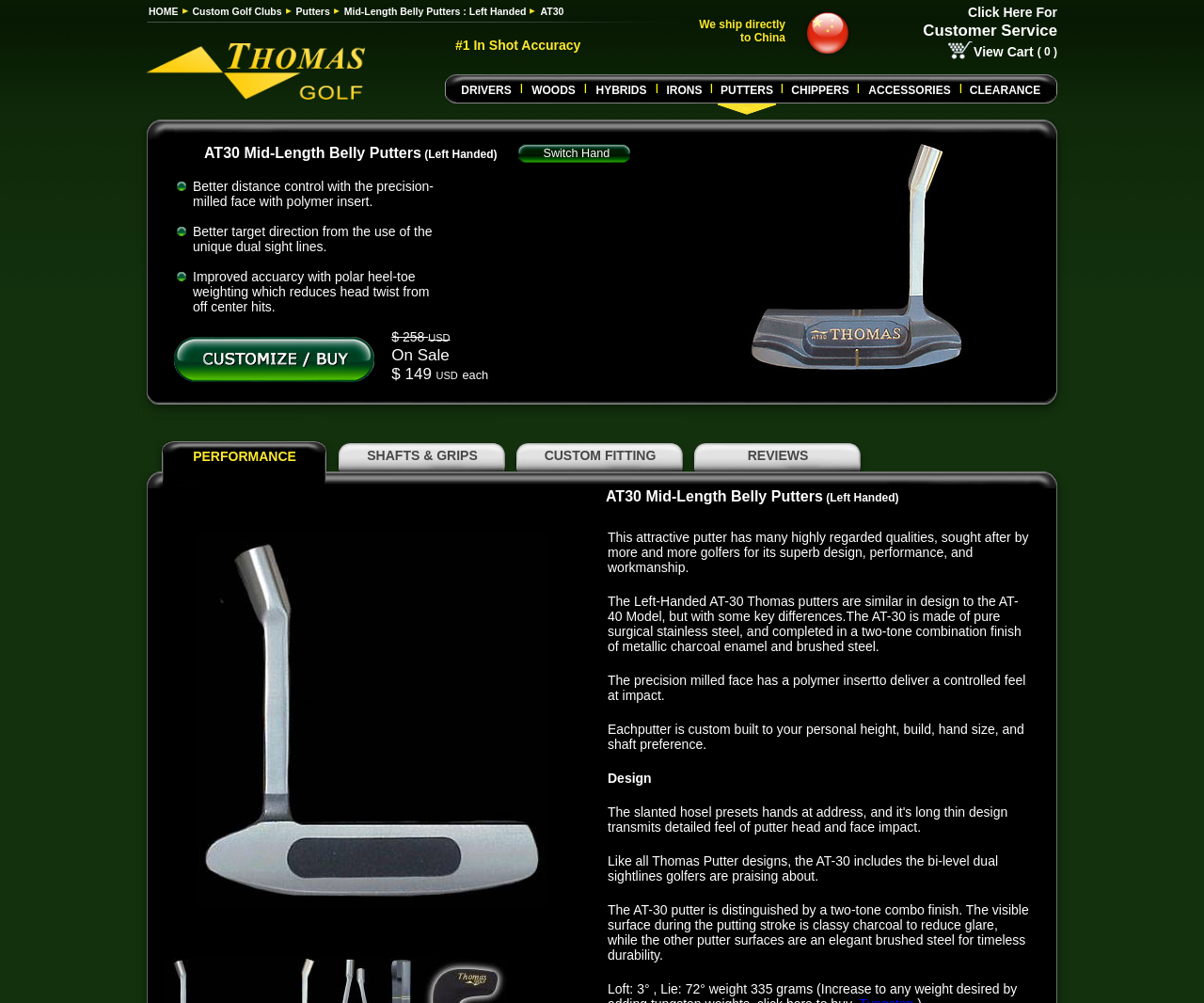Identify the main heading of the webpage and provide its text content.

AT30 Mid-Length Belly Putters (Left Handed)